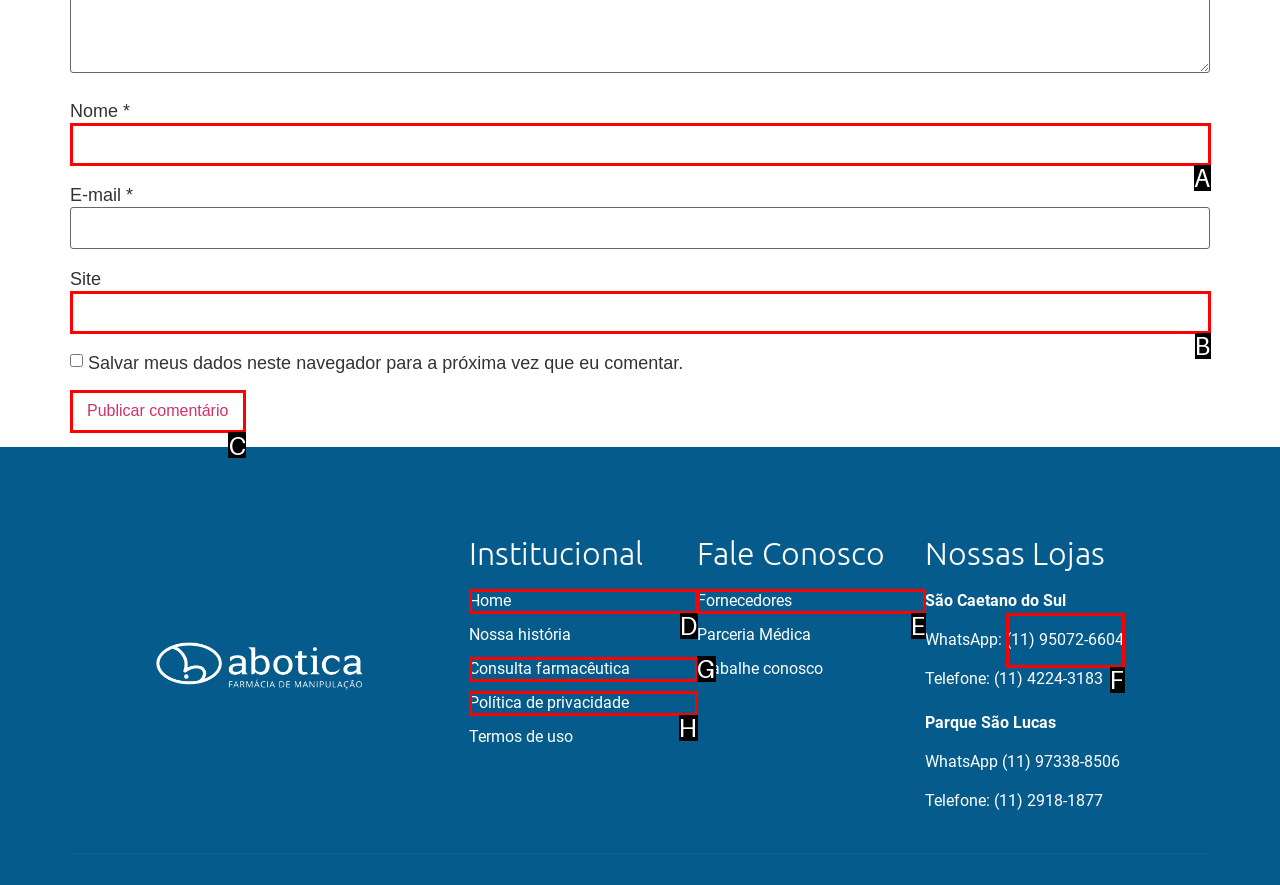To achieve the task: Visit the 'Team Talk Mag' website, indicate the letter of the correct choice from the provided options.

None